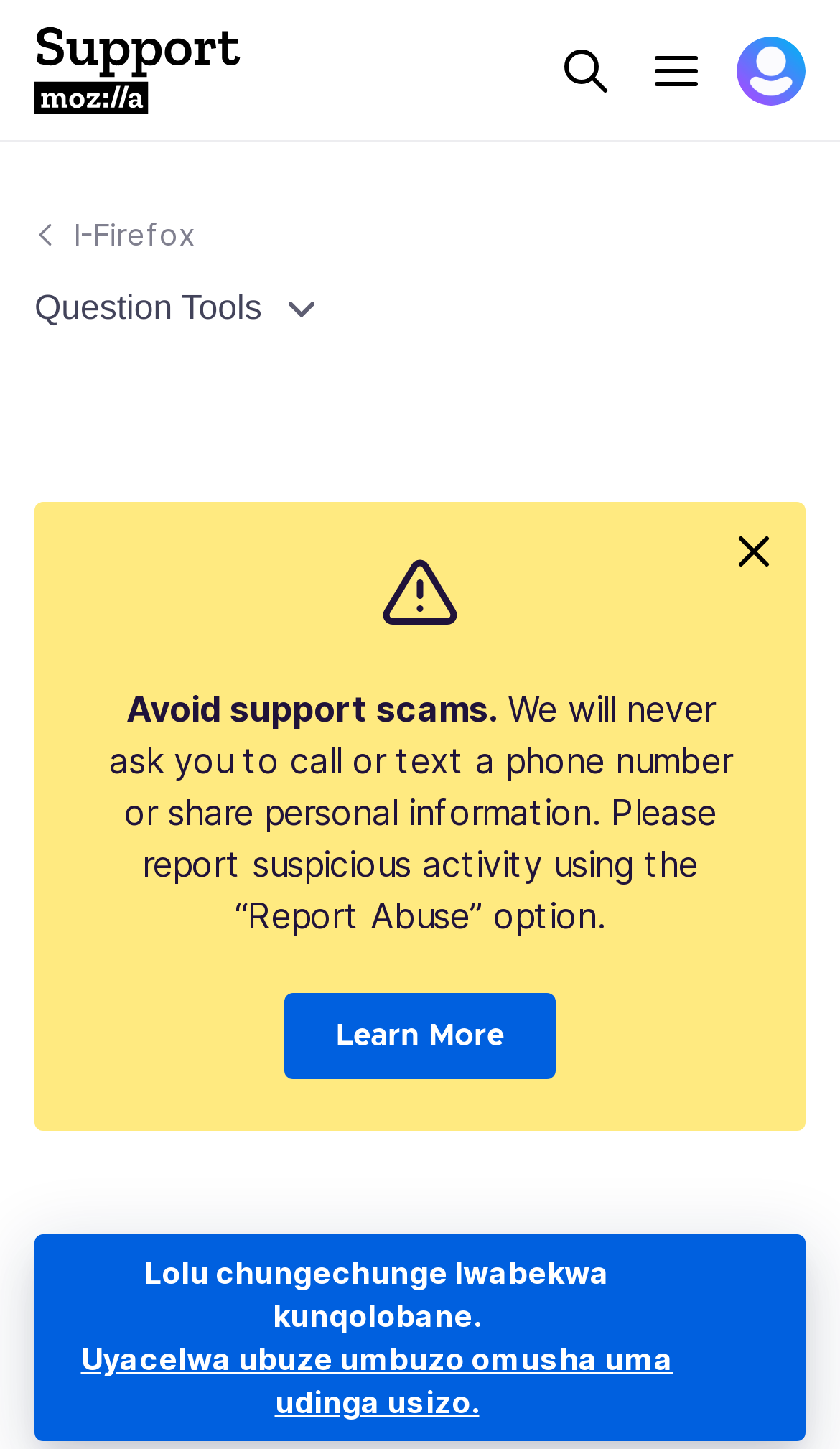How many links are in the related content section?
Please provide a full and detailed response to the question.

There are two links in the related content section: 'Learn More' and 'Uyacelwa ubuze umbuzo omusha uma udinga usizo.'. These links have bounding boxes of [0.338, 0.686, 0.662, 0.745] and [0.082, 0.923, 0.815, 0.983] respectively.